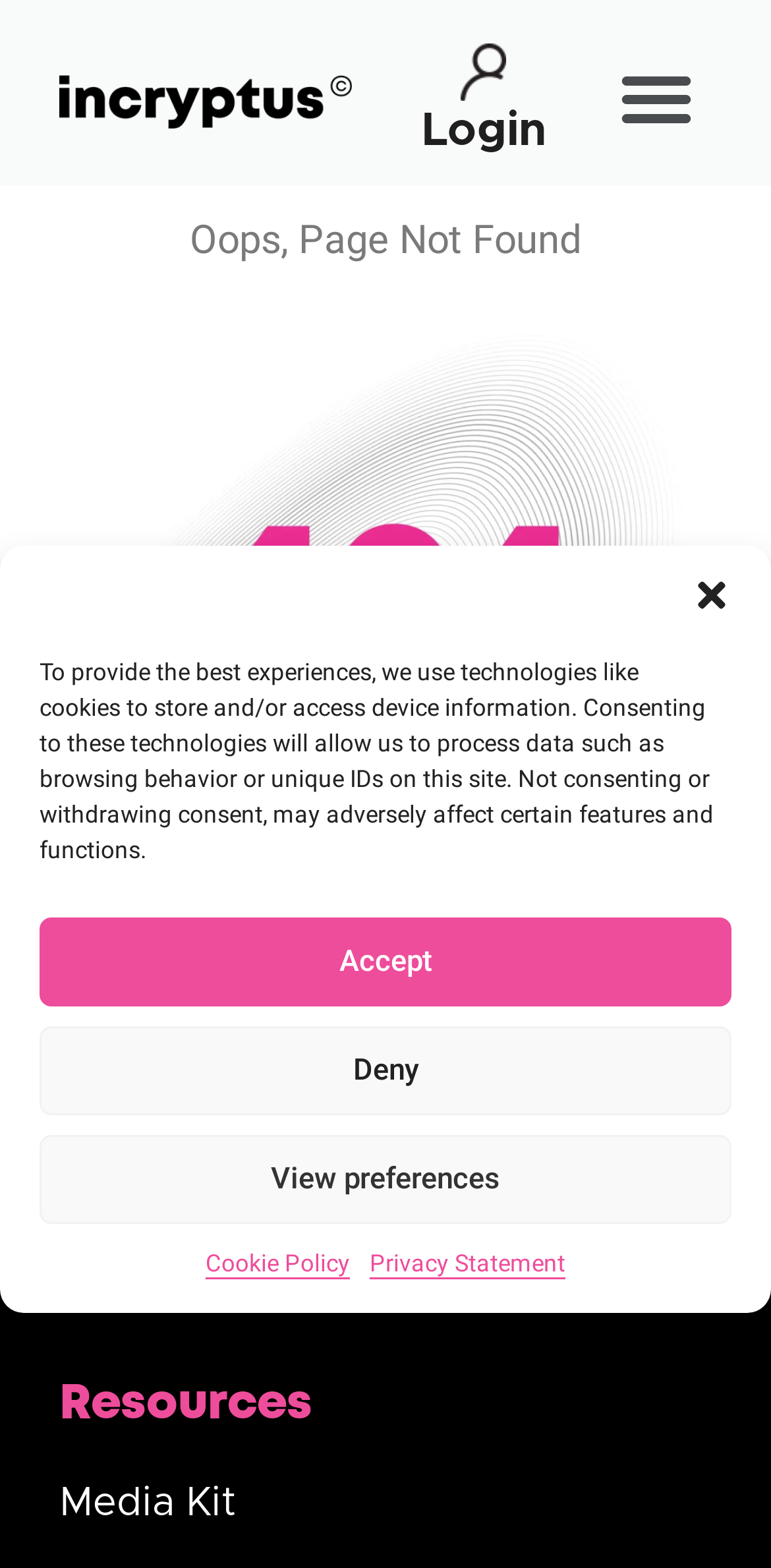Locate the bounding box coordinates of the element that needs to be clicked to carry out the instruction: "Toggle the menu". The coordinates should be given as four float numbers ranging from 0 to 1, i.e., [left, top, right, bottom].

[0.788, 0.032, 0.914, 0.094]